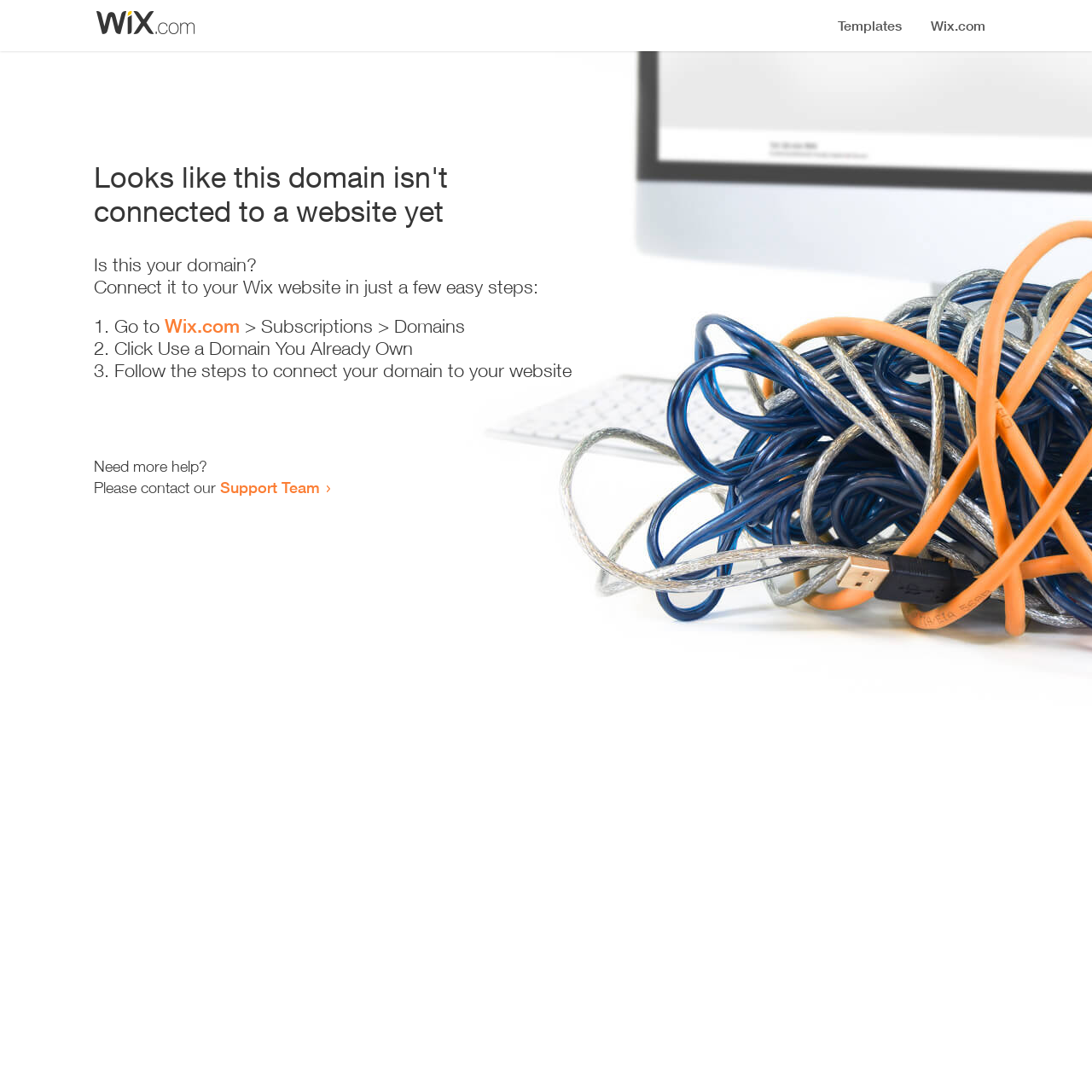Who can I contact for more help?
Look at the screenshot and provide an in-depth answer.

The webpage provides an option to contact the Support Team for more help, as stated in the link 'Support Team'.